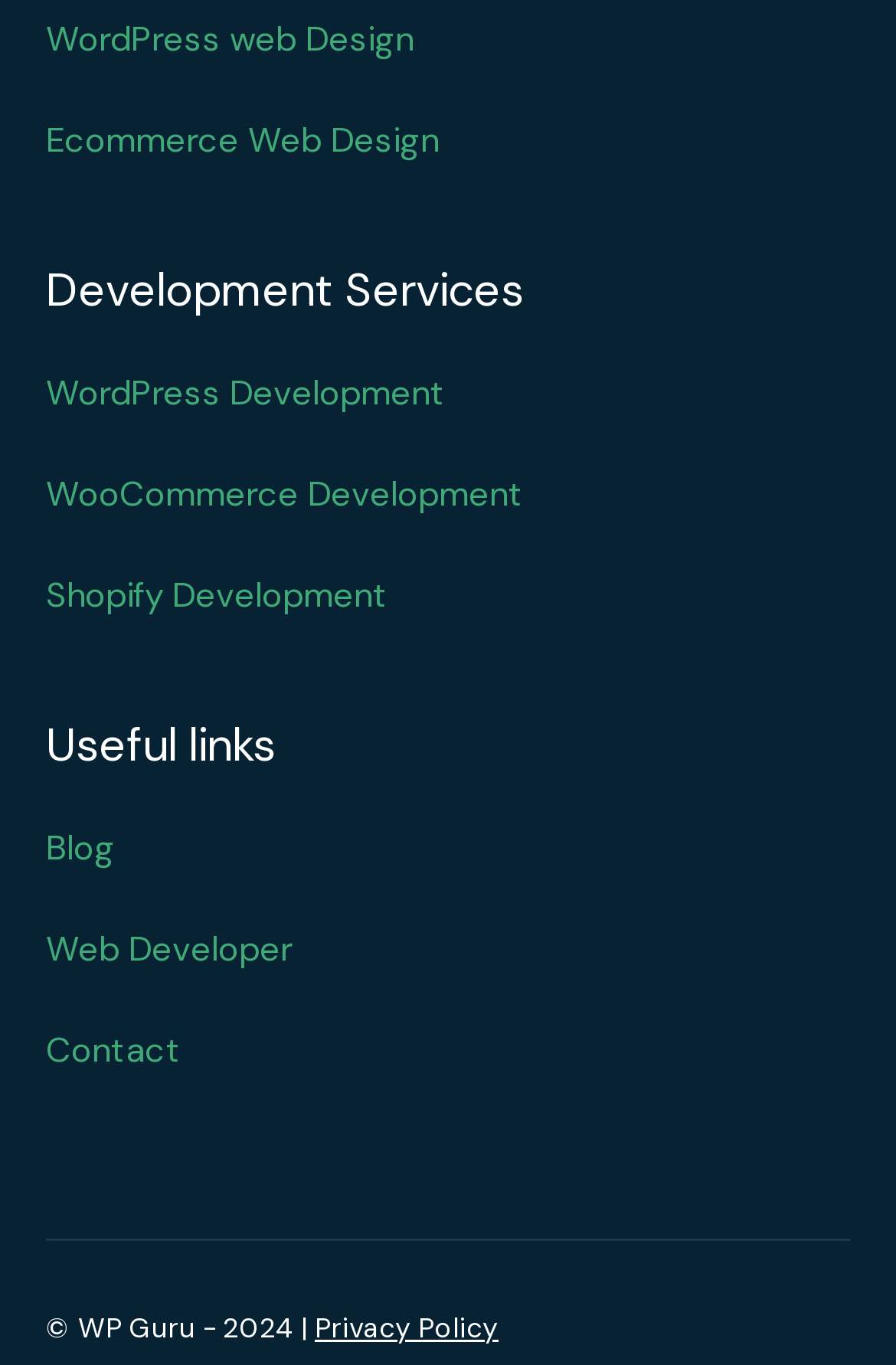Extract the bounding box of the UI element described as: "WordPress Development".

[0.051, 0.27, 0.497, 0.304]